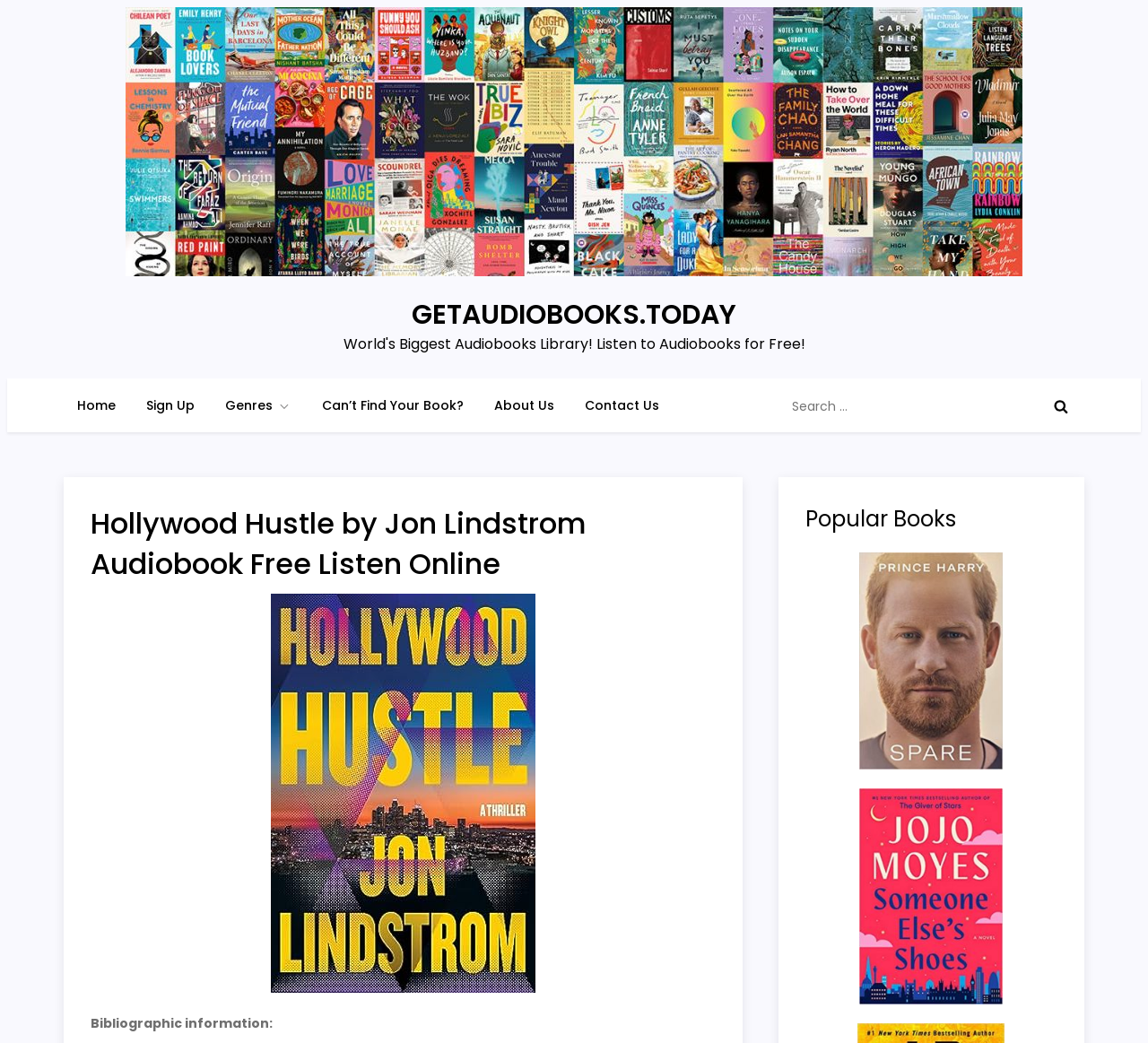Can you find the bounding box coordinates of the area I should click to execute the following instruction: "Go to home page"?

[0.056, 0.363, 0.113, 0.414]